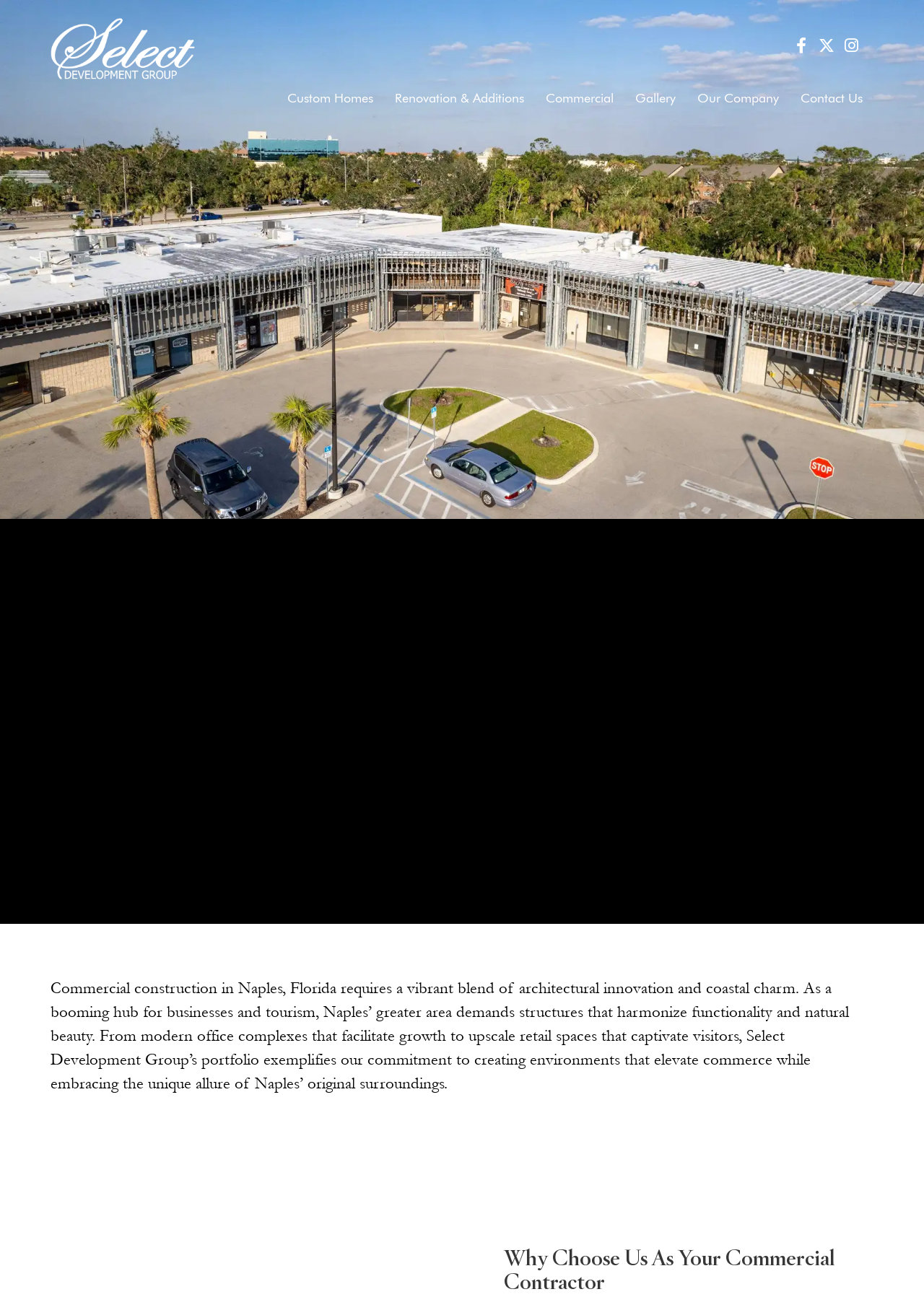Please identify the bounding box coordinates of the area that needs to be clicked to follow this instruction: "View the 'Food Warmer Container – Keeping your delicacies Warm and Fresh' post".

None